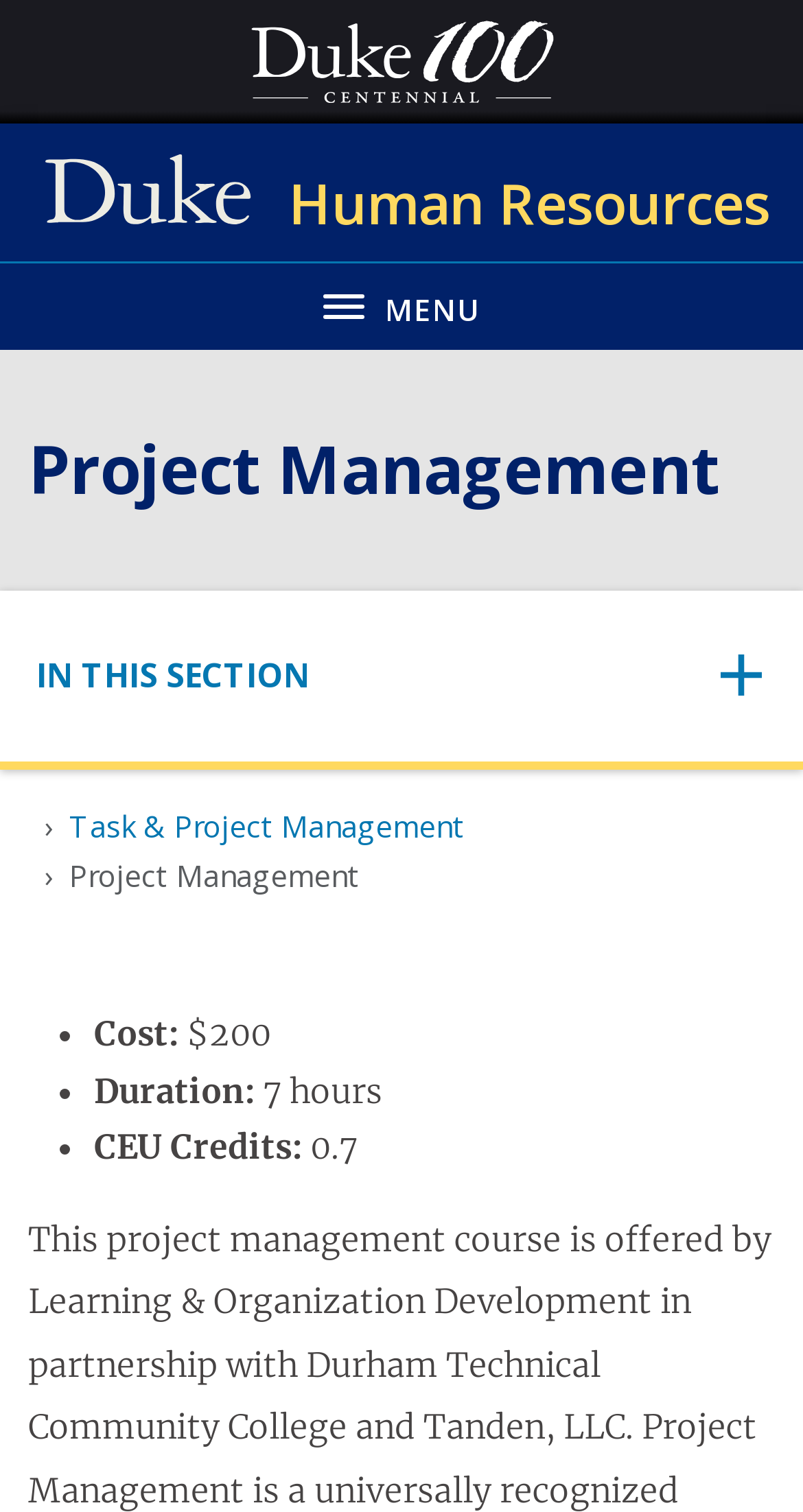What is the duration of the project management course?
Answer the question based on the image using a single word or a brief phrase.

7 hours